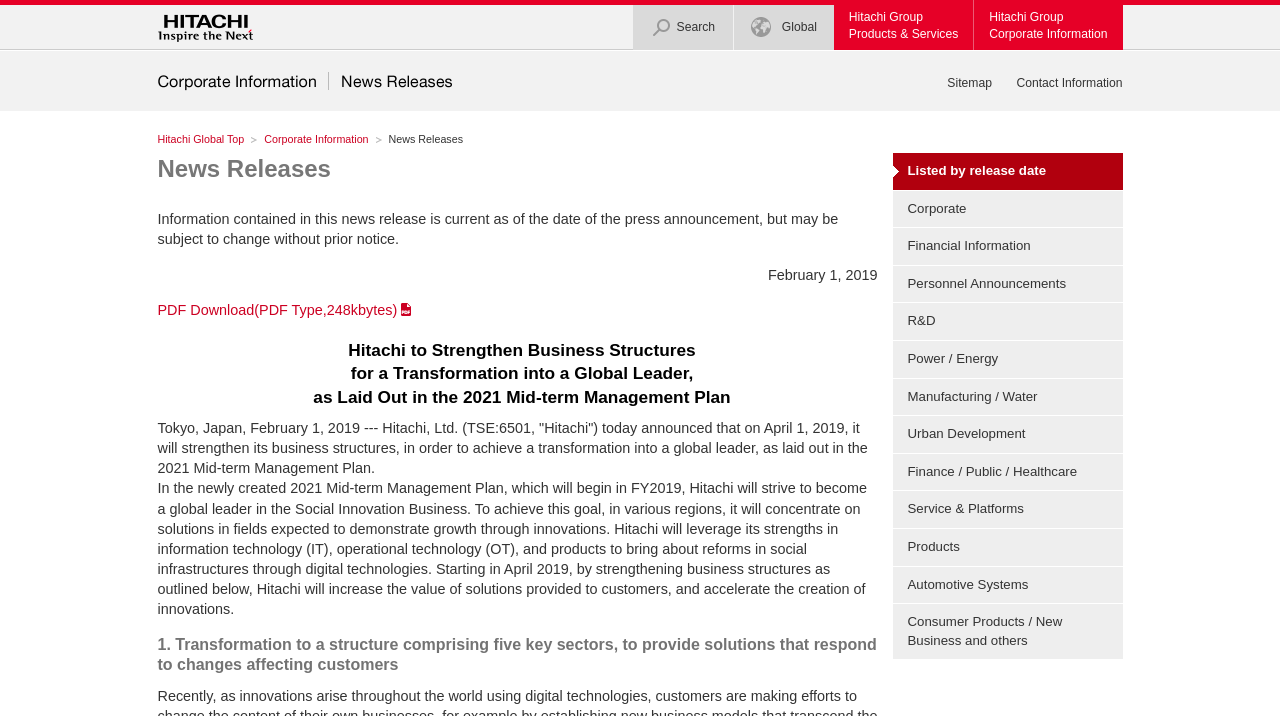Locate the bounding box coordinates of the area that needs to be clicked to fulfill the following instruction: "Go to Hitachi Group Products & Services". The coordinates should be in the format of four float numbers between 0 and 1, namely [left, top, right, bottom].

[0.651, 0.0, 0.76, 0.07]